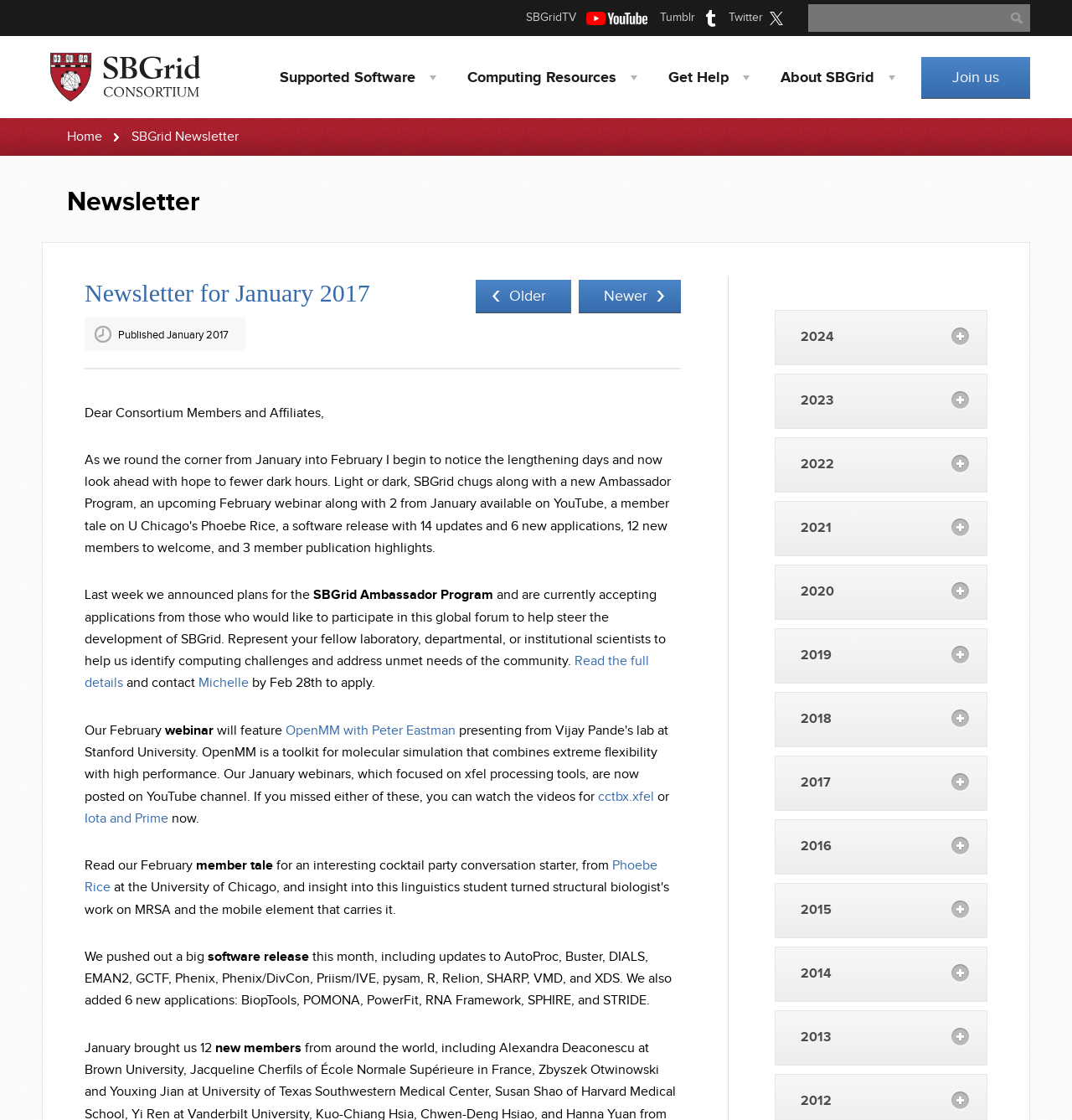Identify the bounding box coordinates of the section to be clicked to complete the task described by the following instruction: "Read the full details about SBGrid Ambassador Program". The coordinates should be four float numbers between 0 and 1, formatted as [left, top, right, bottom].

[0.079, 0.583, 0.605, 0.617]